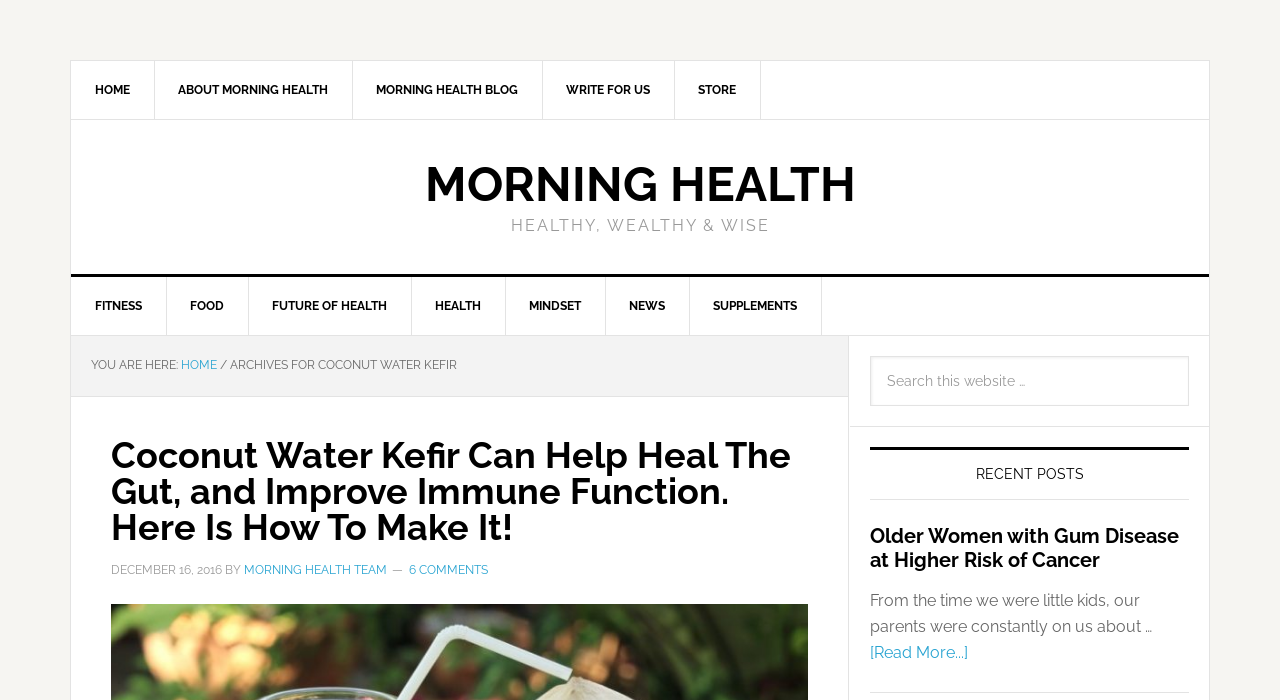Determine the bounding box coordinates for the region that must be clicked to execute the following instruction: "read more about older women with gum disease".

[0.68, 0.918, 0.756, 0.945]